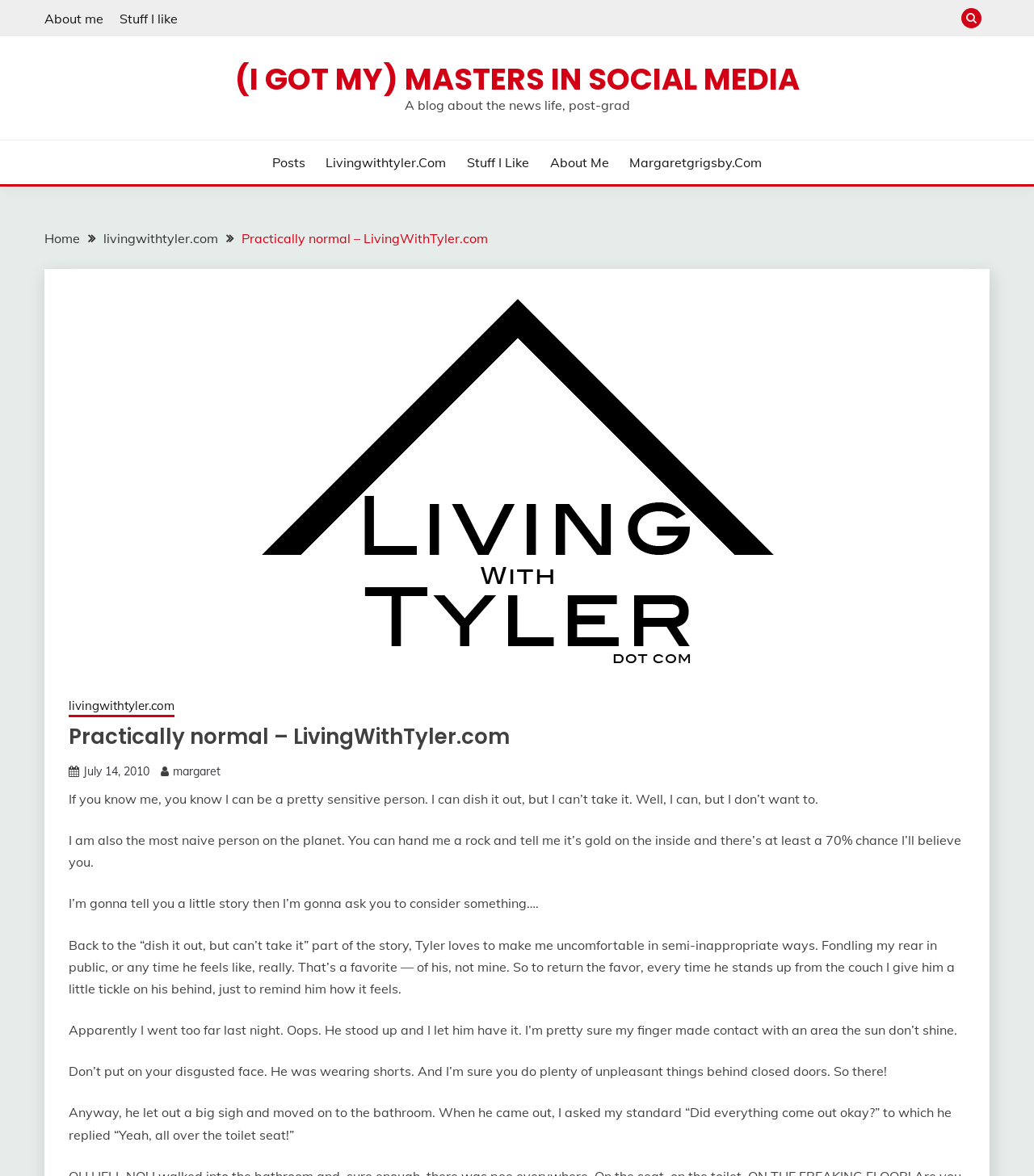Articulate a detailed summary of the webpage's content and design.

This webpage is a personal blog, titled "Practically normal – LivingWithTyler.com – (I got my) Masters in Social Media". At the top, there are several links, including "About me", "Stuff I like", and a button with a search icon. Below these links, there is a prominent link "(I GOT MY) MASTERS IN SOCIAL MEDIA" and a brief description "A blog about the news life, post-grad". 

On the left side, there are several links, including "Posts", "Livingwithtyler.Com", "Stuff I Like", "About Me", and "Margaretgrigsby.Com". These links are positioned vertically, with "Posts" at the top and "Margaretgrigsby.Com" at the bottom. 

In the main content area, there is a navigation section with breadcrumbs, showing the path "Home > livingwithtyler.com > Practically normal – LivingWithTyler.com". Below this, there is a large image that spans almost the entire width of the page. 

The main content of the blog post starts with a heading "Practically normal – LivingWithTyler.com" and is followed by a link to the date "July 14, 2010". The blog post consists of several paragraphs of text, describing a personal anecdote about the author's relationship with someone named Tyler. The text is divided into several sections, each with a few sentences. 

At the bottom of the page, there is a link with a comment icon and another link with a heart icon.